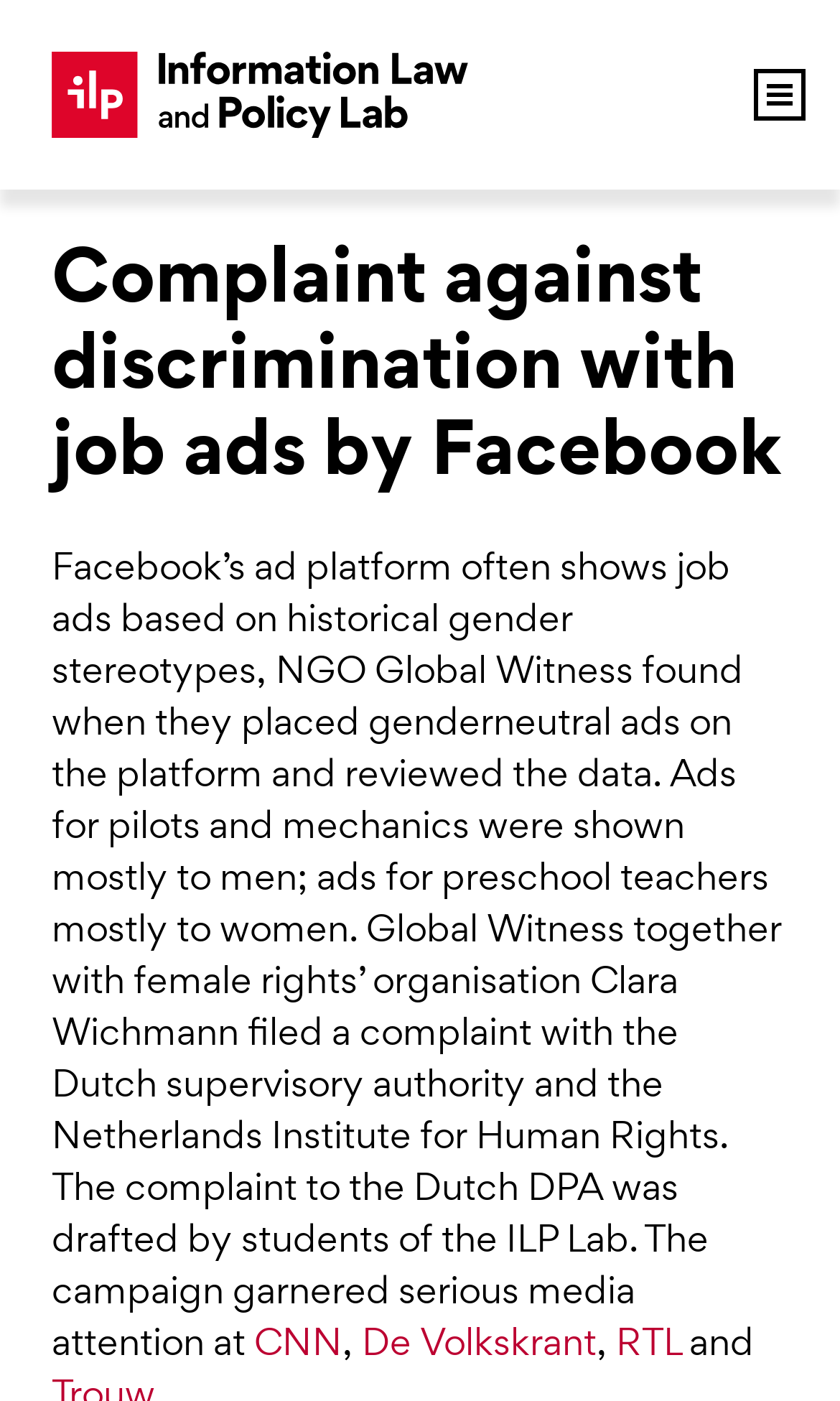Find the bounding box coordinates for the area that should be clicked to accomplish the instruction: "Visit the News page".

[0.062, 0.135, 1.0, 0.172]